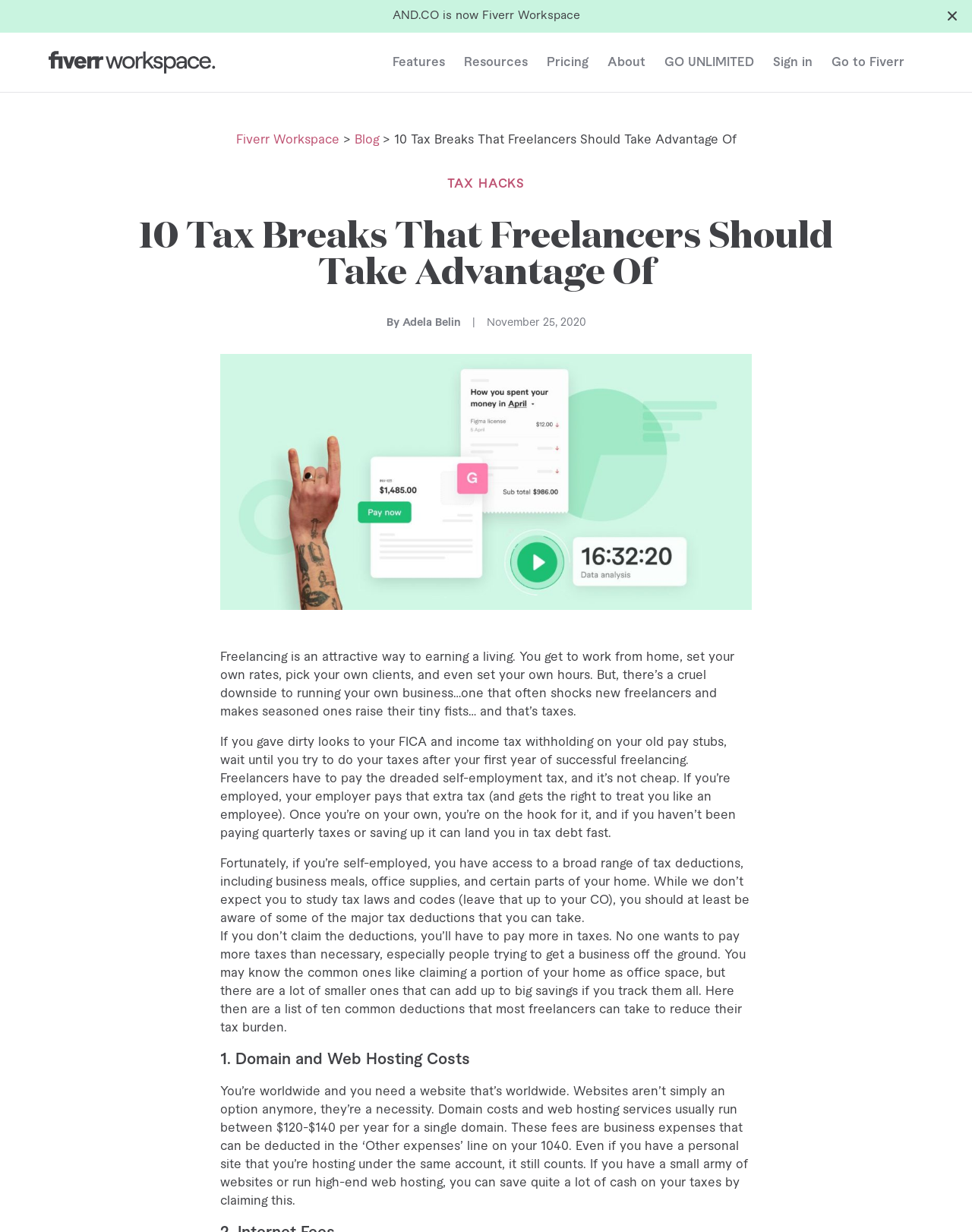Extract the primary headline from the webpage and present its text.

10 Tax Breaks That Freelancers Should Take Advantage Of